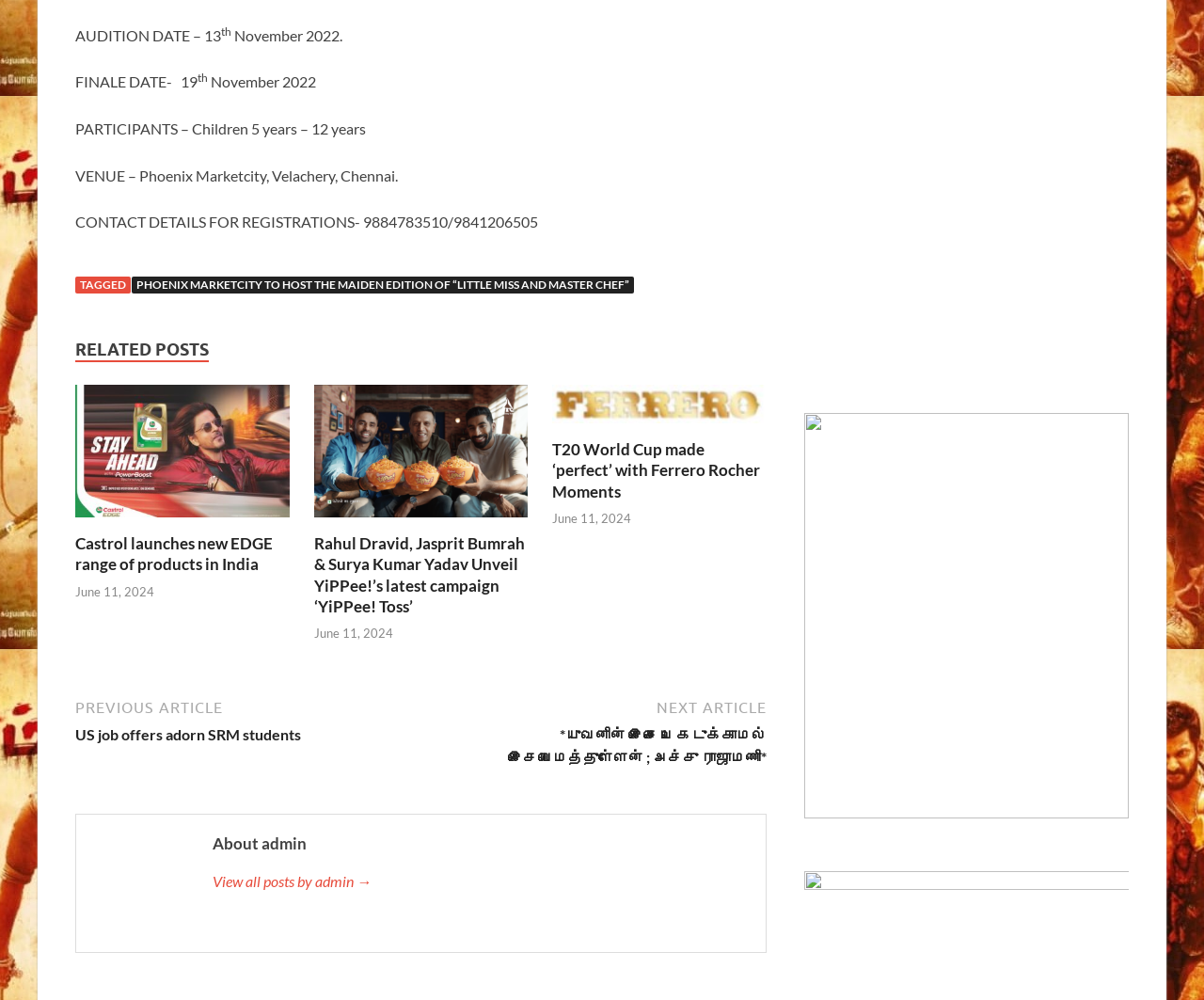What is the venue for the Little Miss and Master Chef event?
Use the image to give a comprehensive and detailed response to the question.

The venue can be found in the third line of the webpage, which states 'VENUE – Phoenix Marketcity, Velachery, Chennai'.